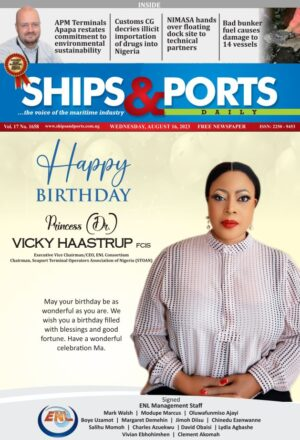What is Princess Vicky Haastrup's role in ENL Consortium?
Look at the image and construct a detailed response to the question.

According to the caption, Princess Vicky Haastrup serves as the Executive Vice Chairman of ENL Consortium, which is mentioned in the context of the birthday greetings from the management staff of ENL.